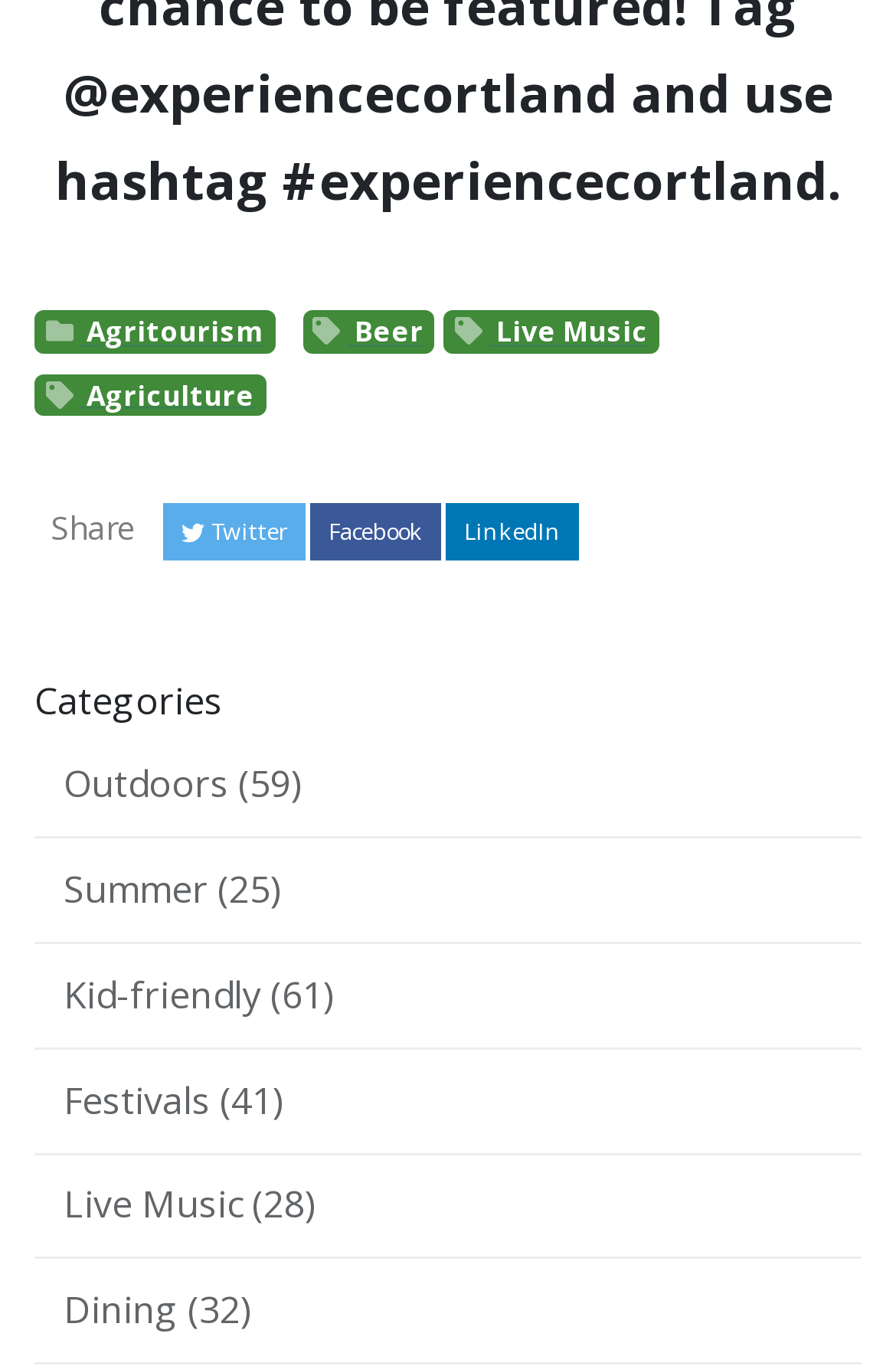Find the bounding box coordinates of the clickable element required to execute the following instruction: "Explore Live Music events". Provide the coordinates as four float numbers between 0 and 1, i.e., [left, top, right, bottom].

[0.495, 0.228, 0.735, 0.259]